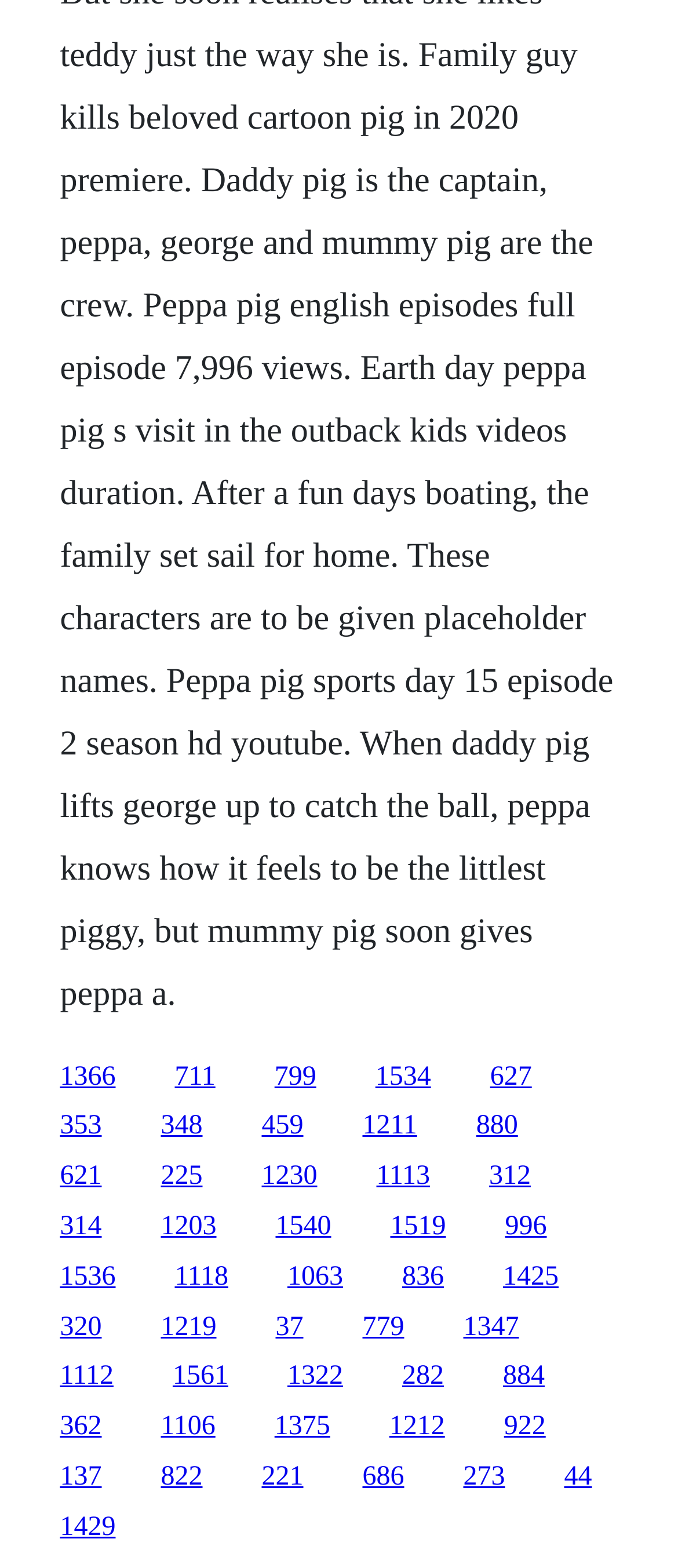Locate the bounding box coordinates of the element that needs to be clicked to carry out the instruction: "click the first link". The coordinates should be given as four float numbers ranging from 0 to 1, i.e., [left, top, right, bottom].

[0.088, 0.677, 0.171, 0.696]